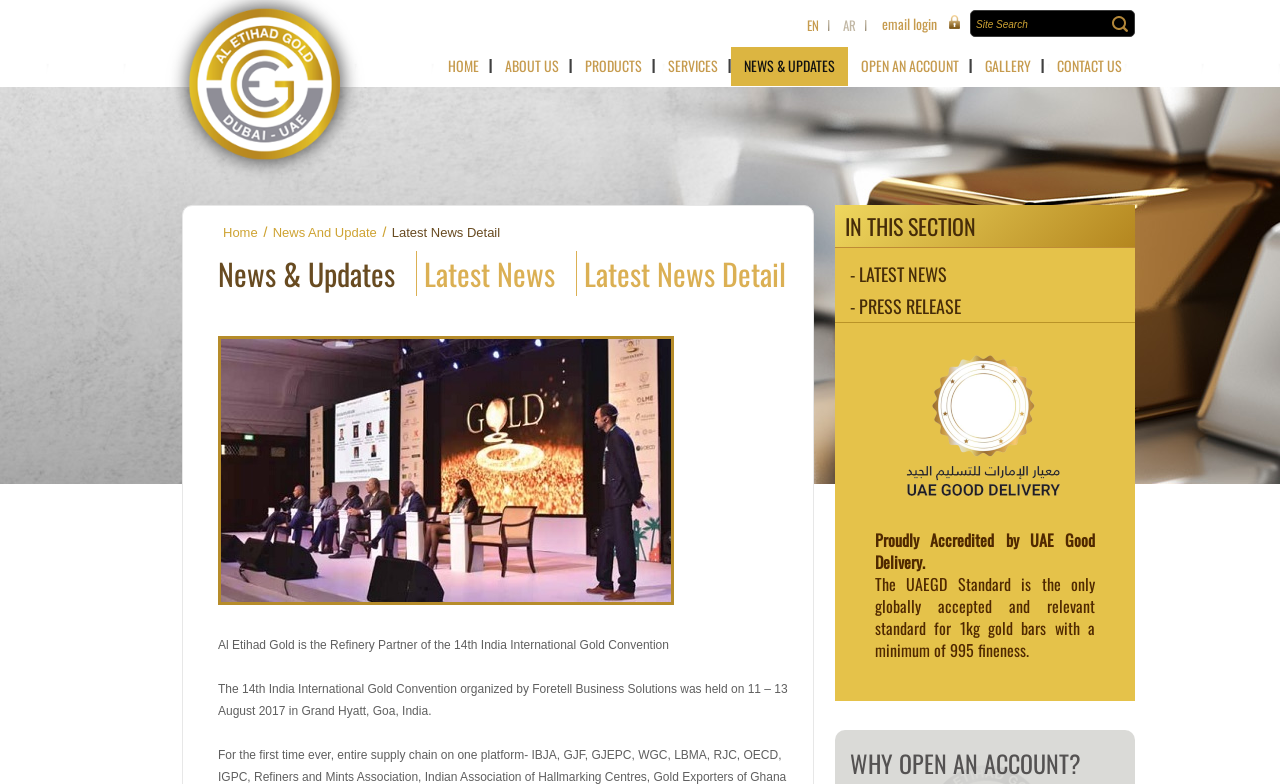Please examine the image and answer the question with a detailed explanation:
What is the standard accredited by UAE Good Delivery?

The webpage mentions that Al Etihad Gold is proudly accredited by UAE Good Delivery, and that the UAEGD Standard is the only globally accepted and relevant standard for 1kg gold bars with a minimum of 995 fineness.